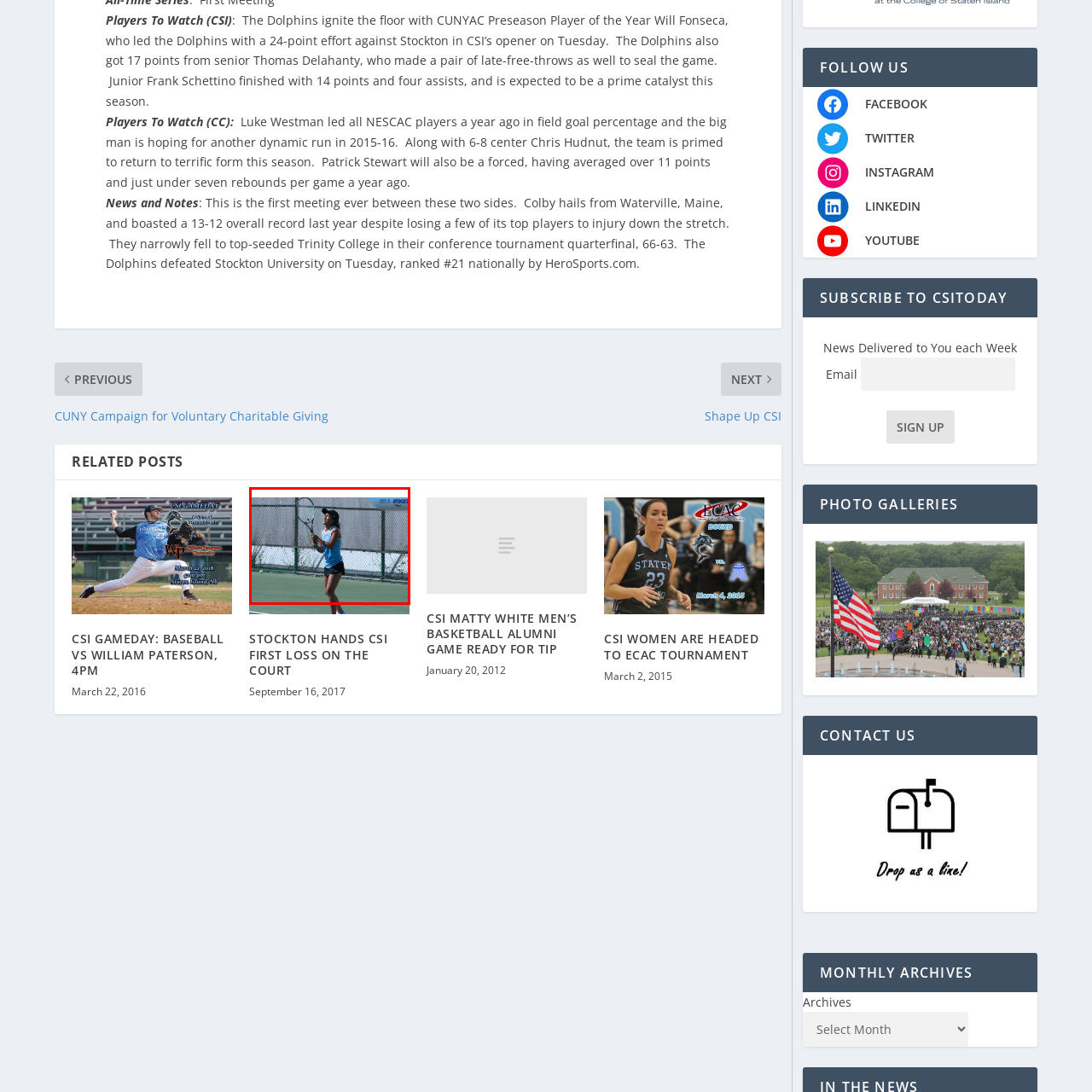View the part of the image marked by the red boundary and provide a one-word or short phrase answer to this question: 
What is the tennis player looking at?

The ball in play